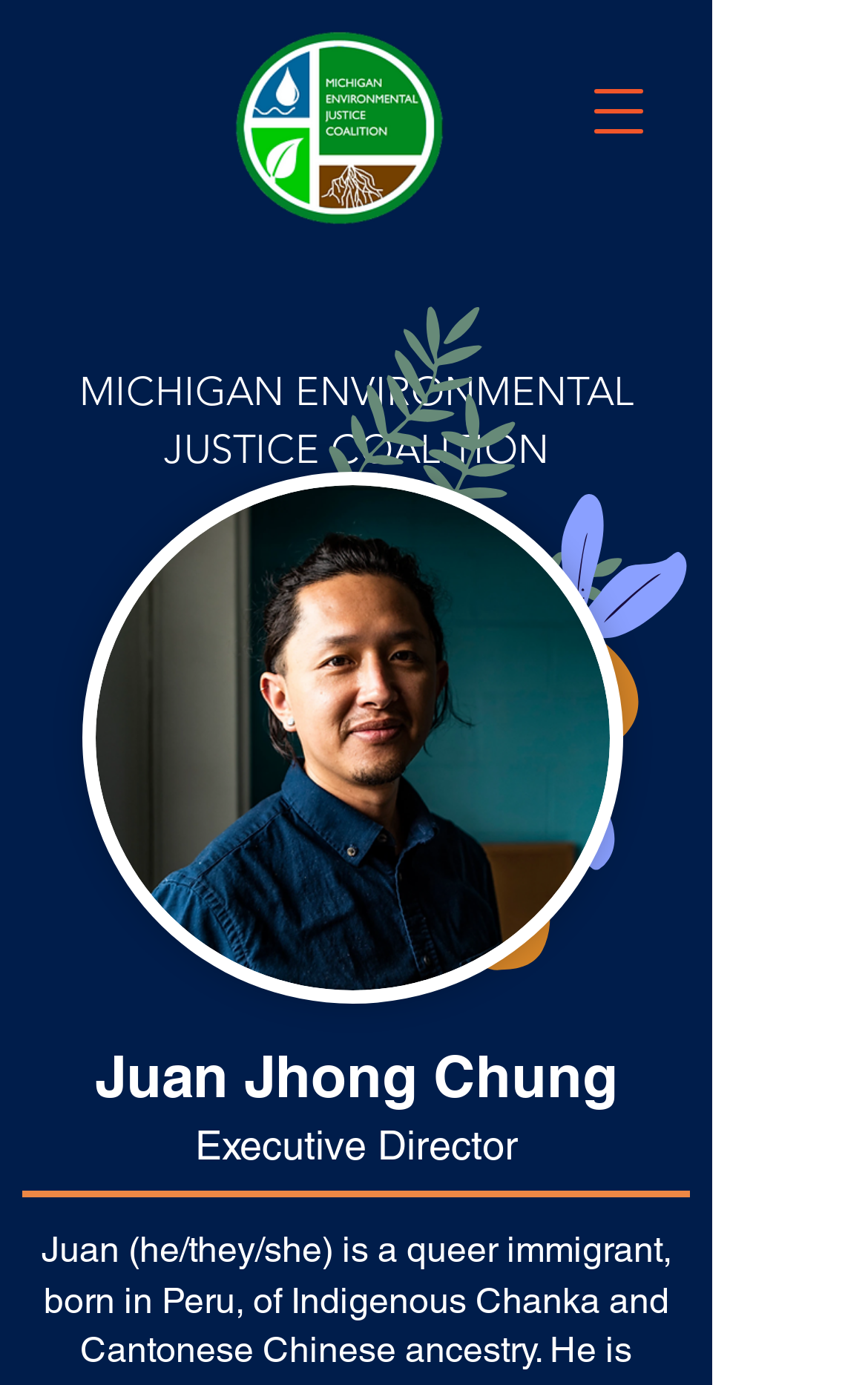What is the type of image behind the staff photo?
Based on the image, answer the question in a detailed manner.

I found the answer by looking at the image element 'Decorative floral pattern around staff photo.' and 'Flower element behind staff photo', which suggests that the type of image behind the staff photo is a floral pattern.